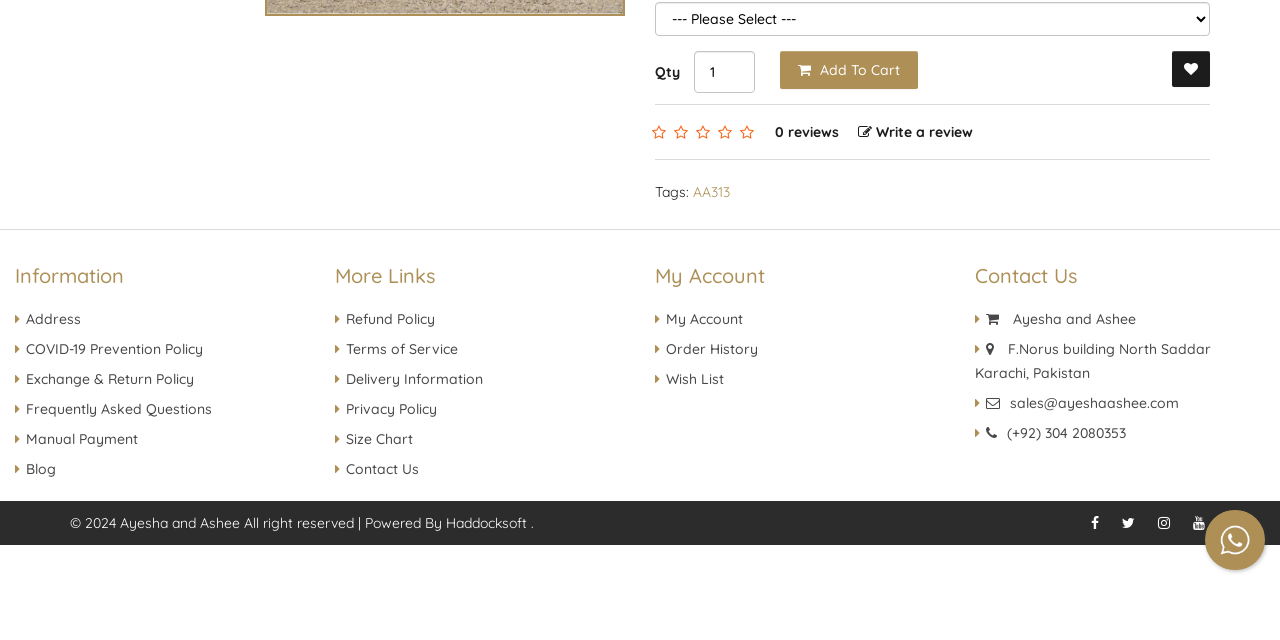Locate the bounding box of the UI element with the following description: "Exchange & Return Policy".

[0.02, 0.577, 0.152, 0.606]